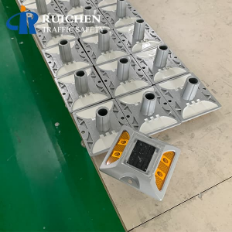Offer a detailed caption for the image presented.

The image showcases a collection of aluminum solar road studs produced by RUICHEN, arranged neatly on a surface. The studs are designed for effective road safety and visibility, featuring a sleek, reflective design that enhances nighttime travel. In the foreground, a single solar road stud is highlighted, allowing a closer view of its structure and integrated solar panel. This particular model illustrates the quality craftsmanship and technology that RUICHEN employs. The studs are likely used in various traffic management applications, improving safety and guiding vehicles along roadways. The setting reflects a clean, organized workspace, possibly indicating a manufacturing or quality control area.